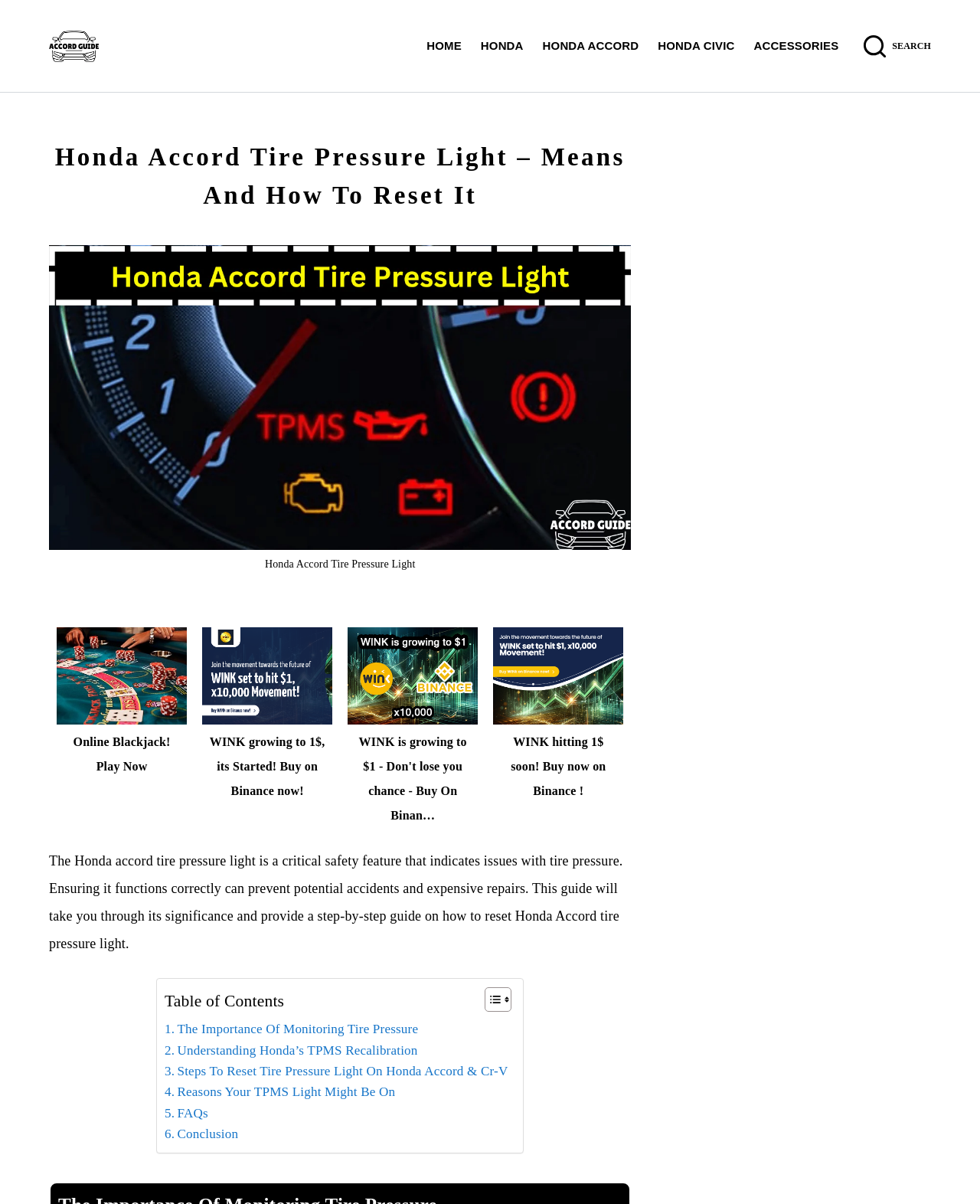Identify the bounding box coordinates necessary to click and complete the given instruction: "Click the 'HOME' menu item".

[0.426, 0.0, 0.481, 0.076]